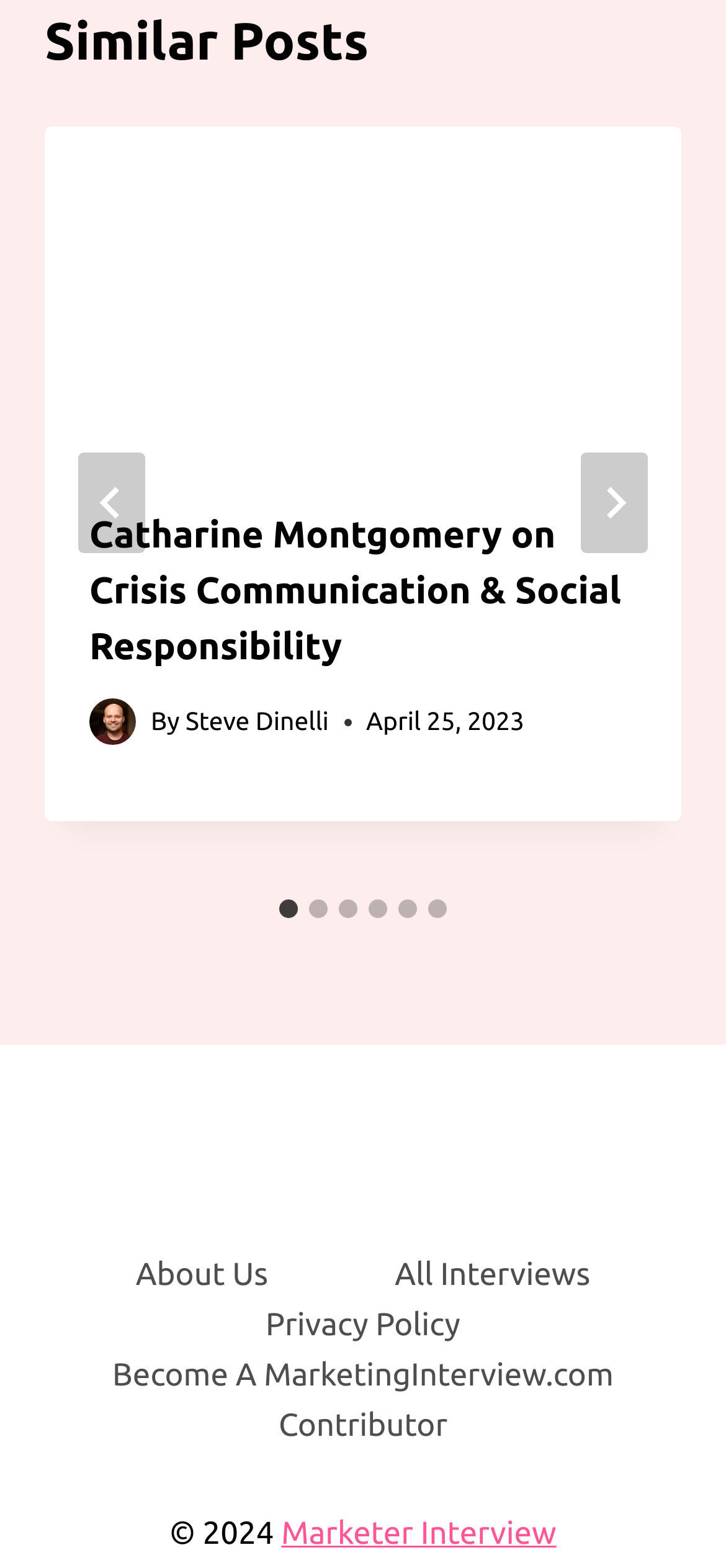Locate the bounding box coordinates of the segment that needs to be clicked to meet this instruction: "View the post about Catharine Montgomery on Crisis Communication & Social Responsibility".

[0.062, 0.081, 0.938, 0.294]